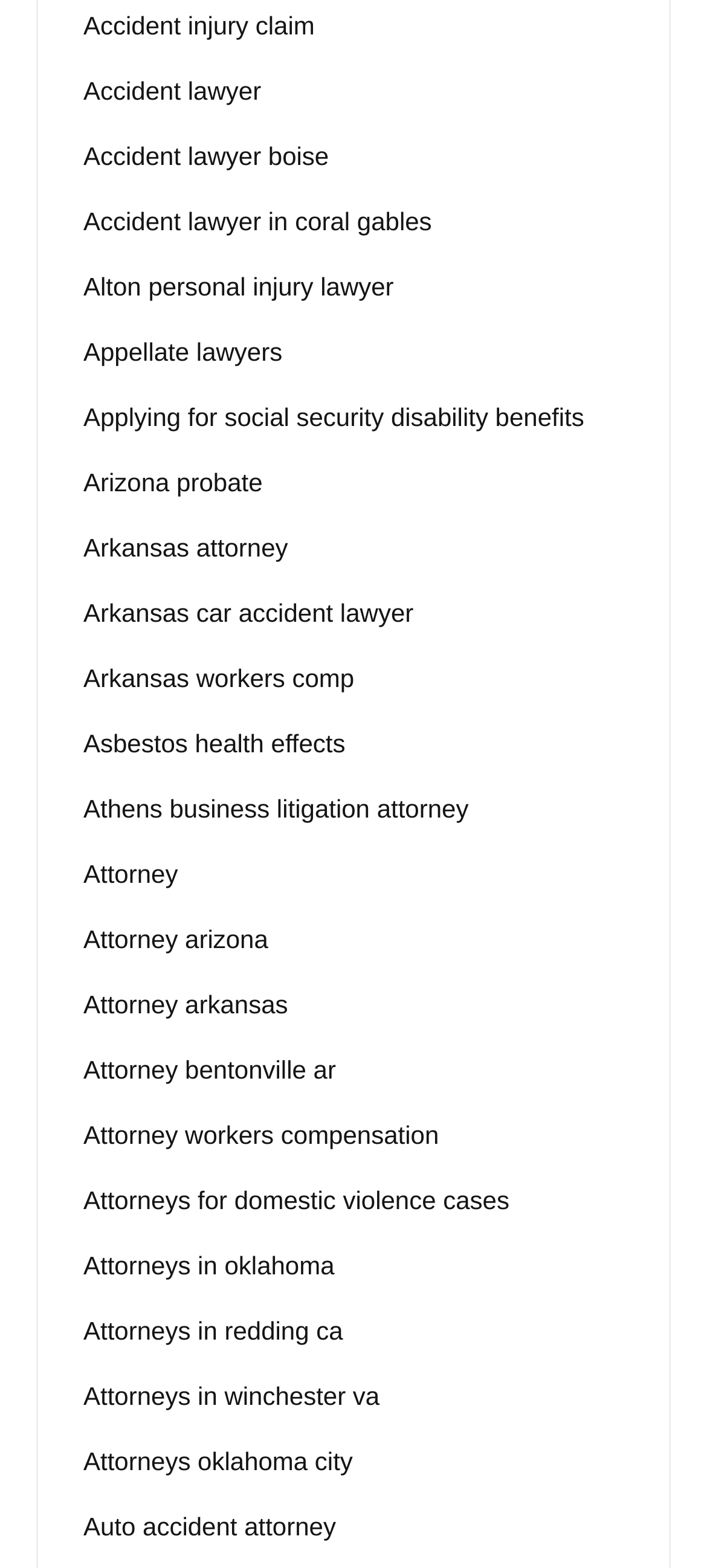Find the bounding box coordinates of the area to click in order to follow the instruction: "Learn about Arkansas car accident lawyer".

[0.118, 0.379, 0.585, 0.402]